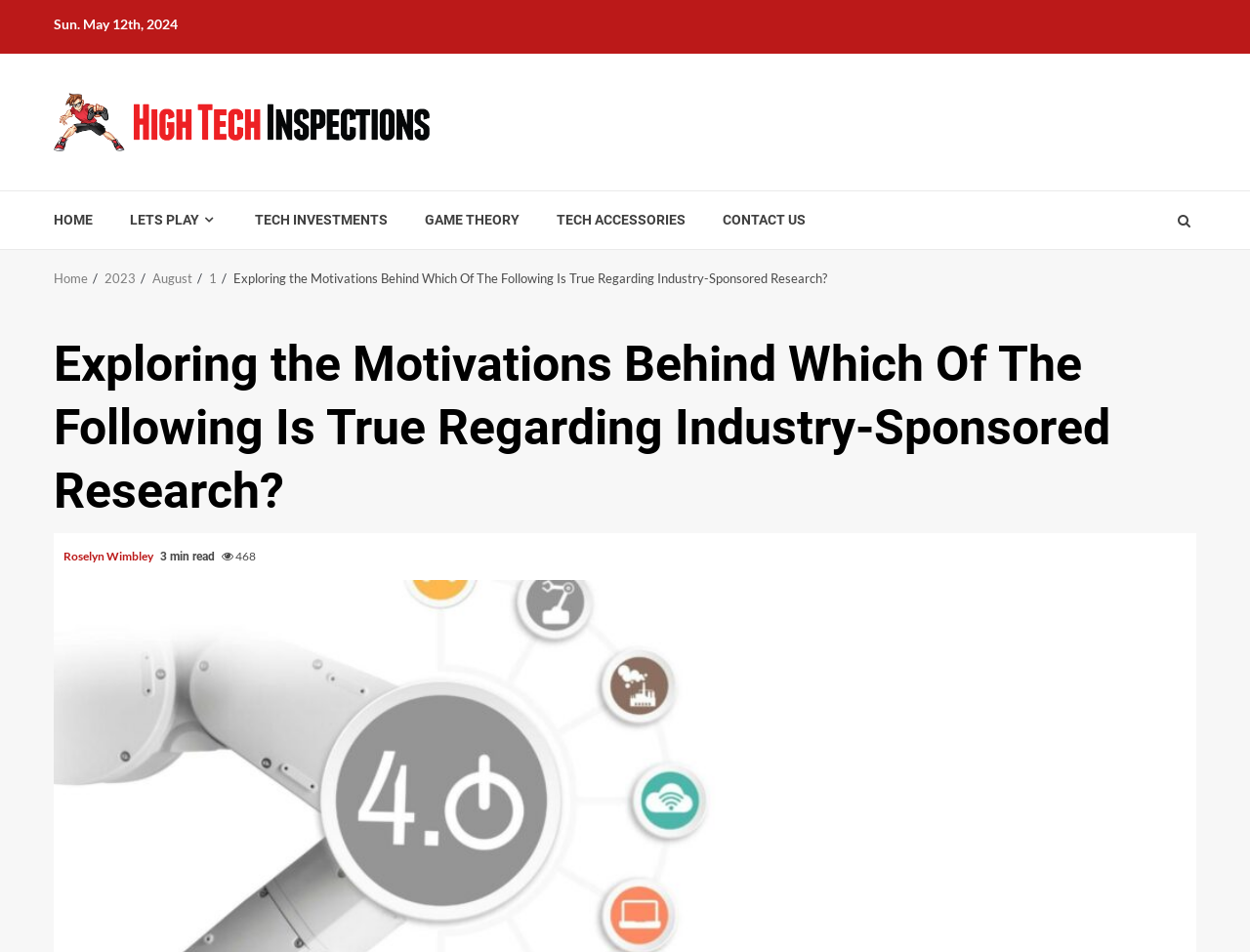Extract the bounding box coordinates for the described element: "Tech Investments". The coordinates should be represented as four float numbers between 0 and 1: [left, top, right, bottom].

[0.204, 0.222, 0.31, 0.241]